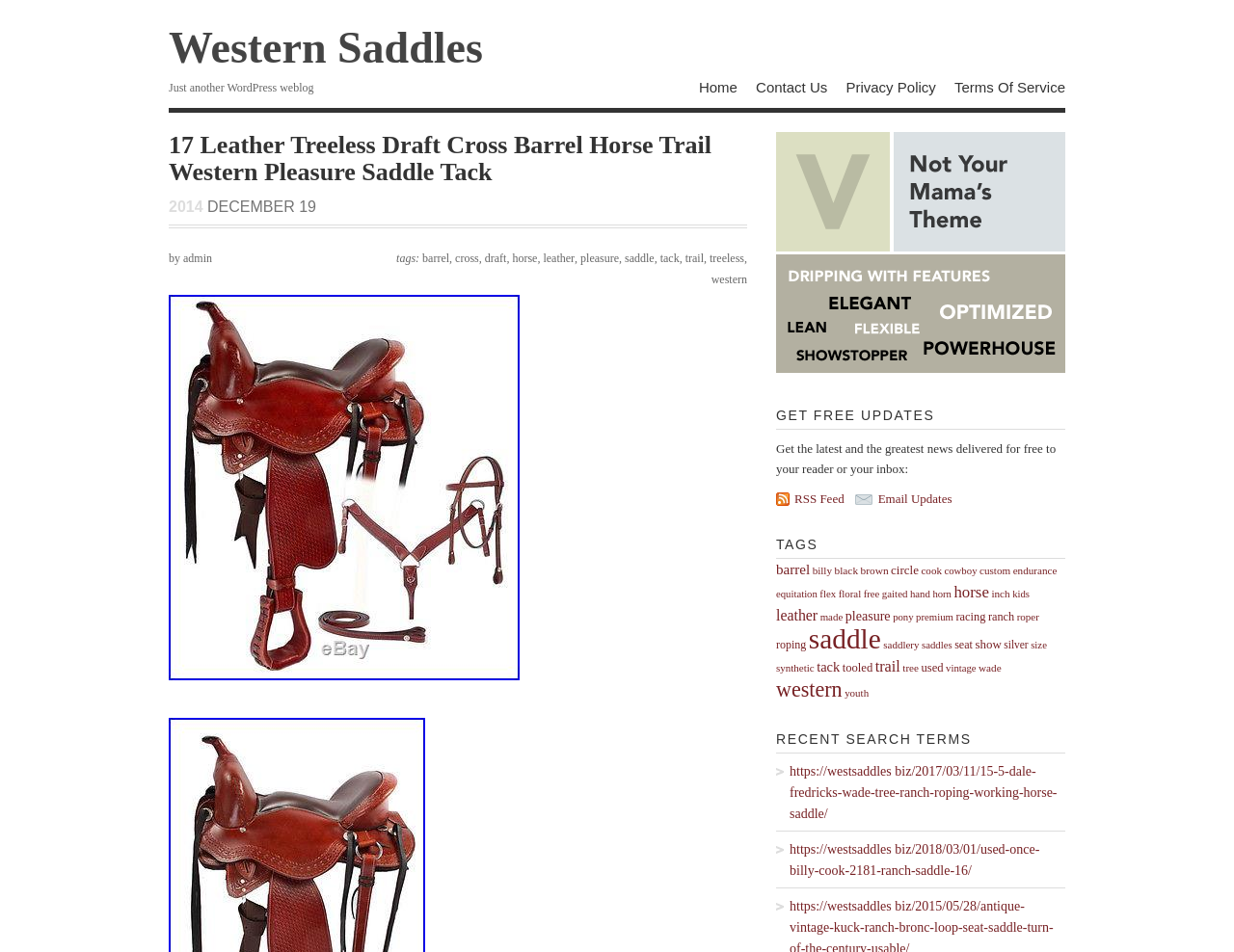What is the name of the horse saddle?
Using the image, answer in one word or phrase.

17 Leather Treeless Draft Cross Barrel Horse Trail Western Pleasure Saddle Tack